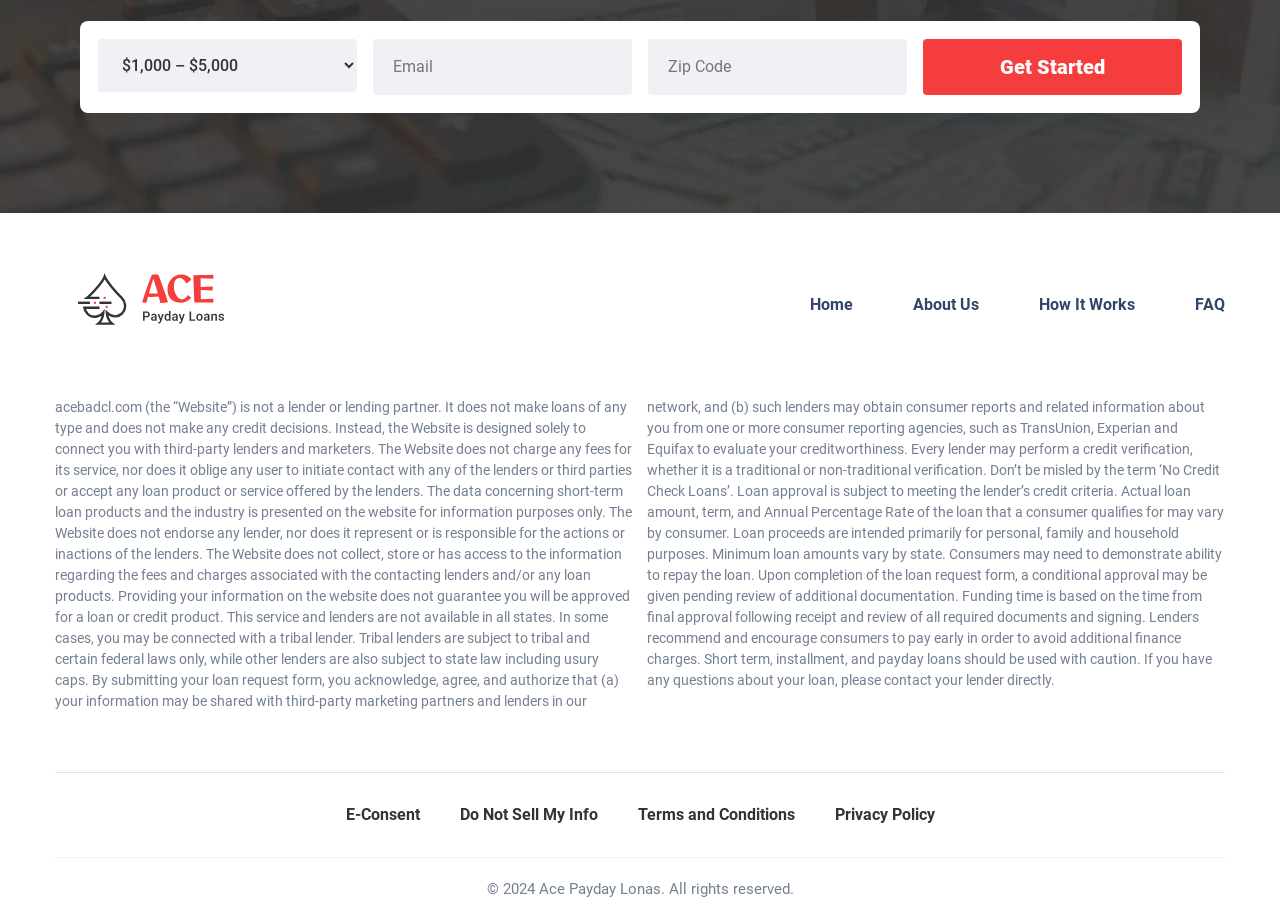Answer succinctly with a single word or phrase:
What happens when a user submits a loan request form?

Lenders may obtain consumer reports